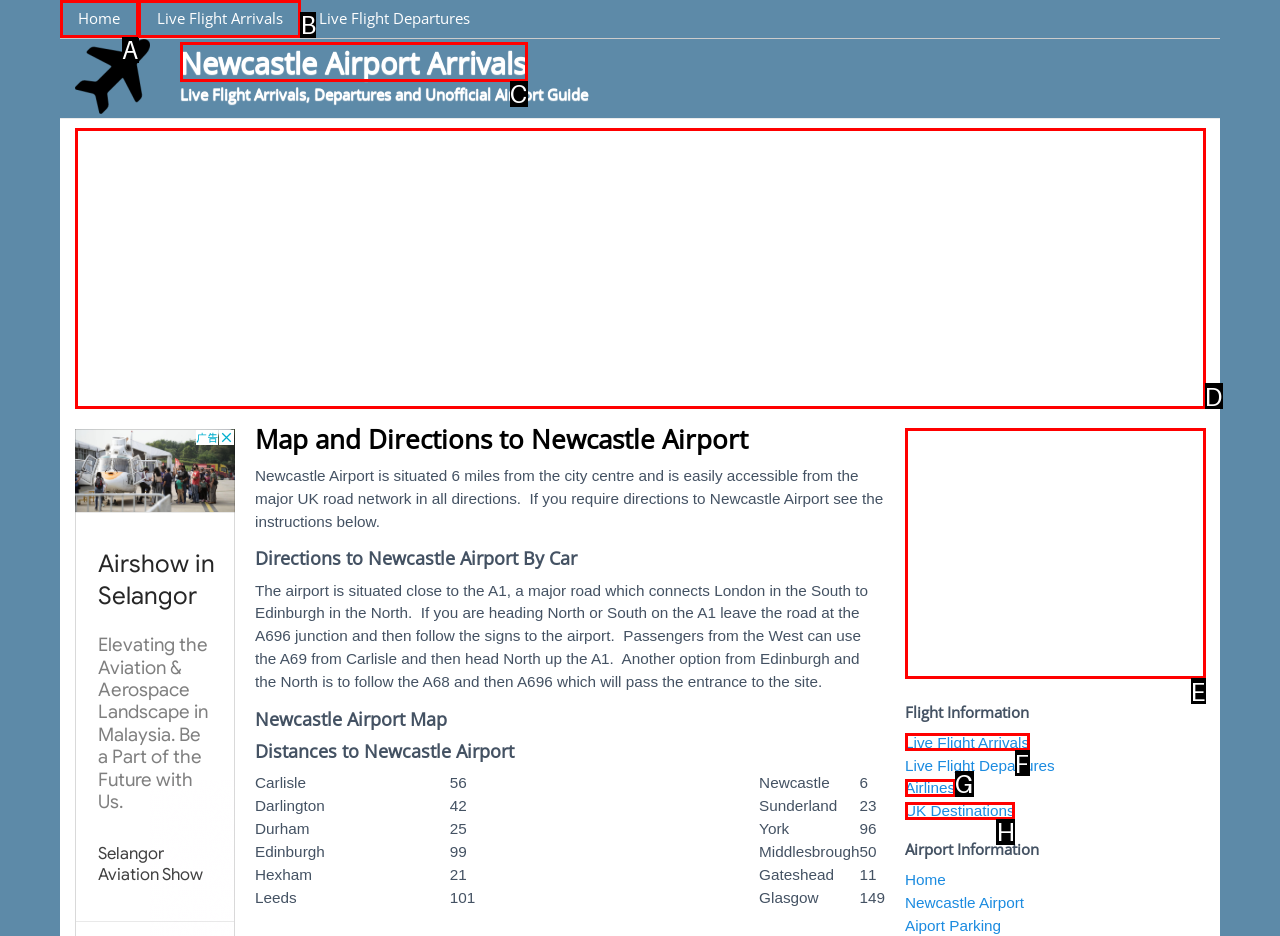Choose the letter of the UI element that aligns with the following description: Airlines
State your answer as the letter from the listed options.

G